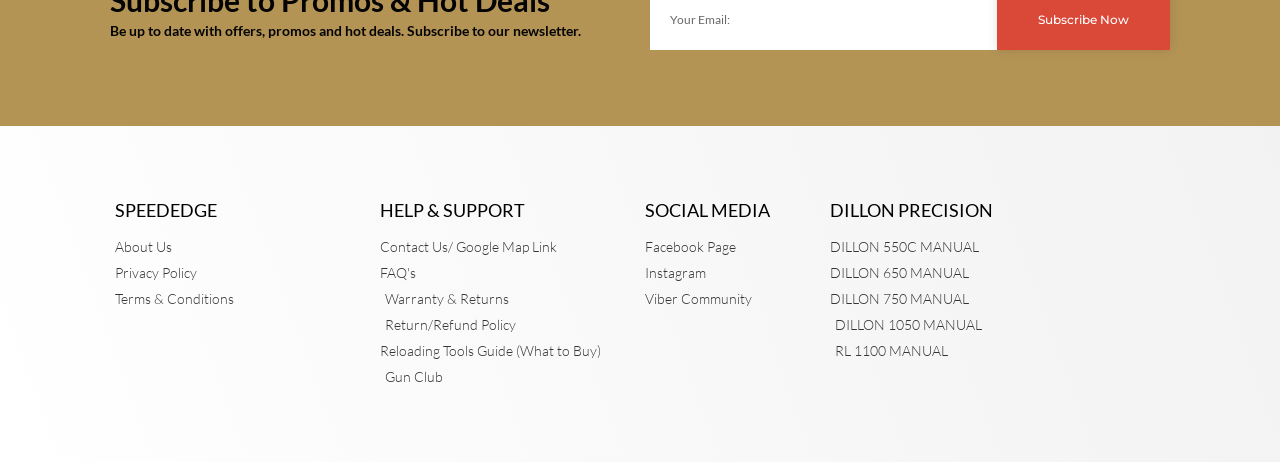How many social media links are available?
Look at the image and respond with a single word or a short phrase.

3